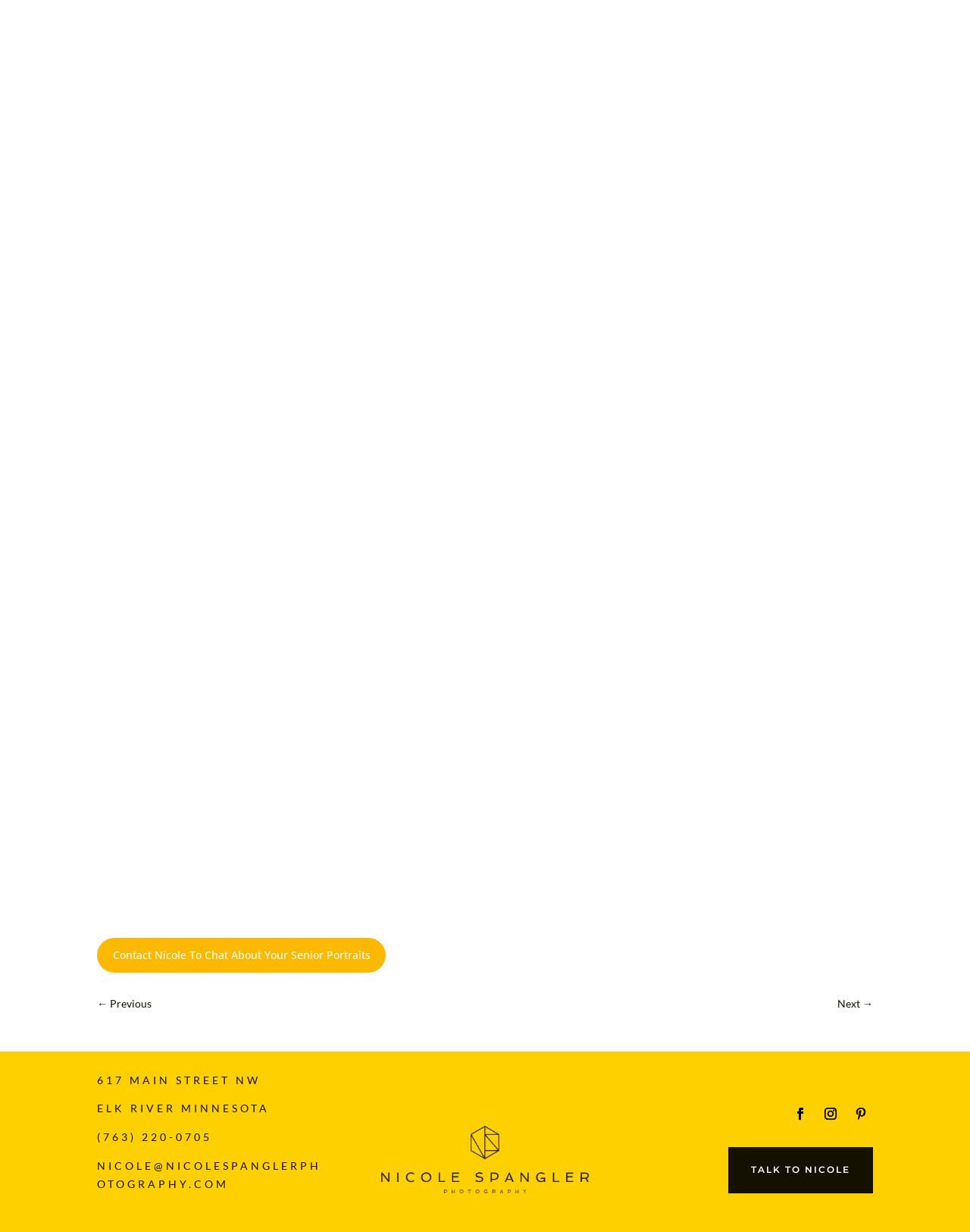Extract the bounding box for the UI element that matches this description: "President Republic of Belarus".

None